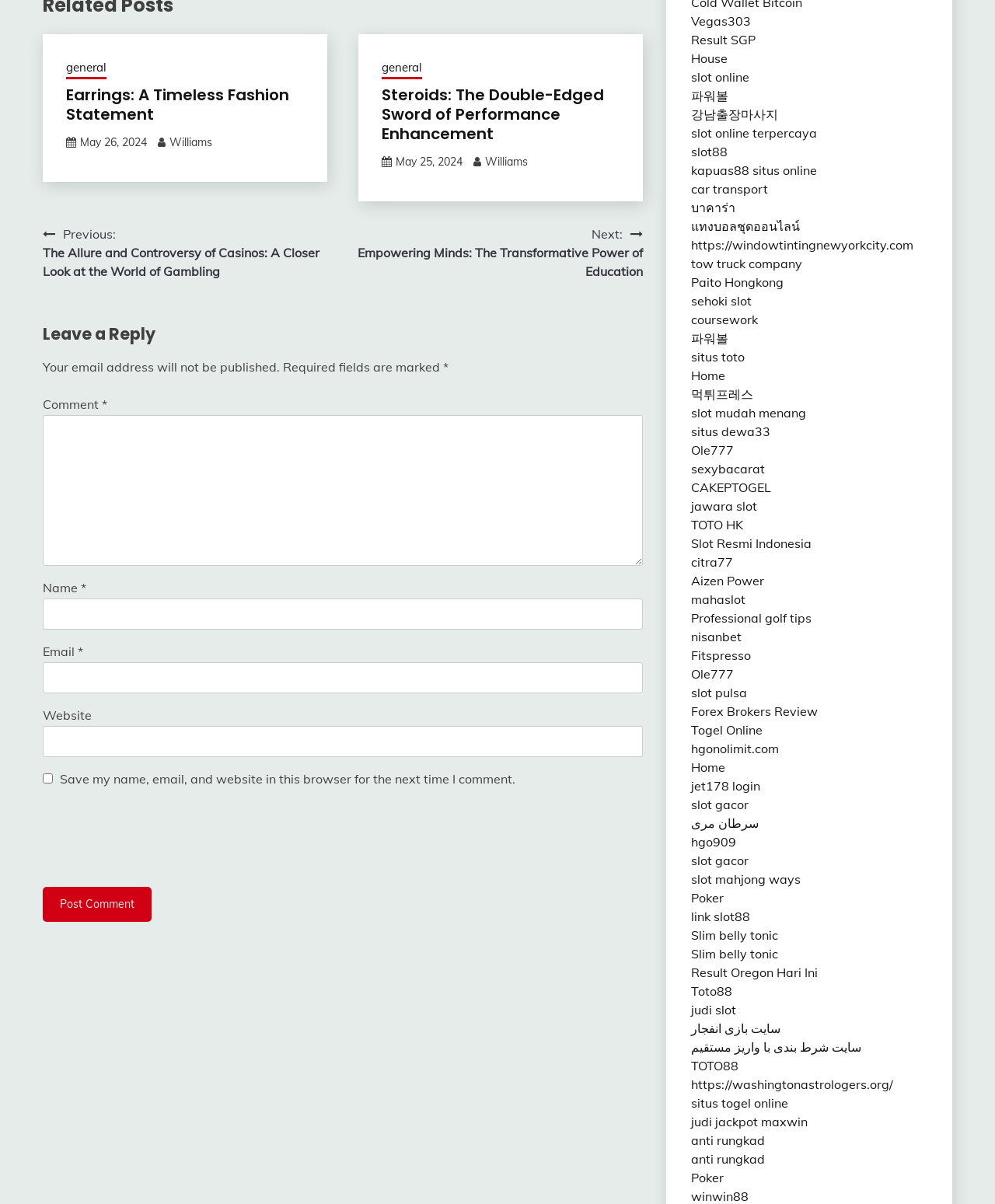Specify the bounding box coordinates for the region that must be clicked to perform the given instruction: "Click on the 'Post Comment' button".

[0.043, 0.737, 0.152, 0.766]